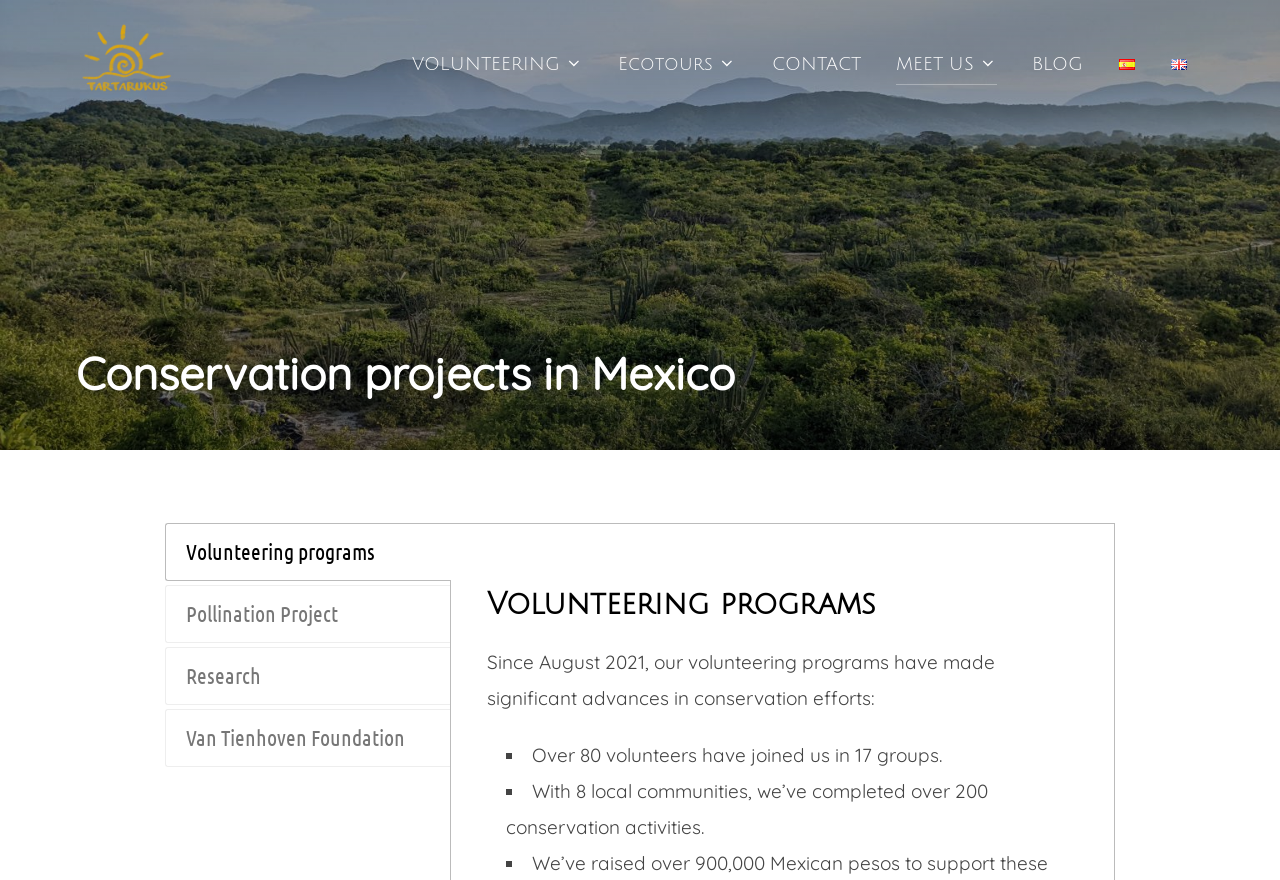Please answer the following question using a single word or phrase: 
What is the language of the link 'CONTACT'?

English